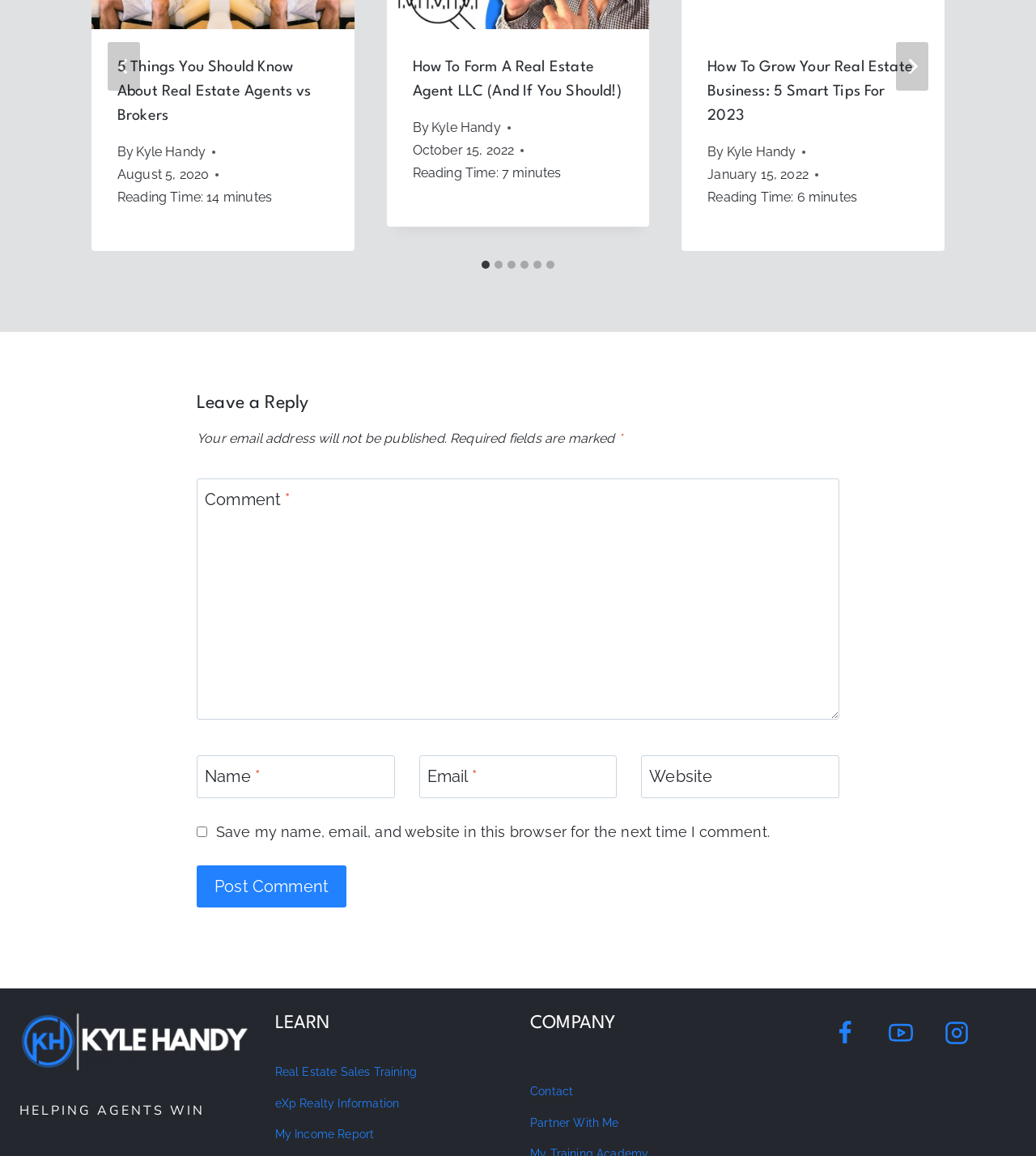Locate the bounding box coordinates of the UI element described by: "Terms of Use". Provide the coordinates as four float numbers between 0 and 1, formatted as [left, top, right, bottom].

None